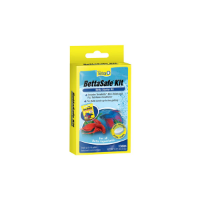Explain the image thoroughly, mentioning every notable detail.

The image showcases the Tetra BettaSafe Starter Kit, an essential product designed to enhance the aquatic experience for betta fish enthusiasts. Encased in a bright yellow package, the kit features vibrant graphics that capture the attention of potential buyers. The design emphasizes the product’s purpose, highlighting its role in ensuring a healthy and safe environment for betta fish. Priced at $2.52, this starter kit aims to cater to both seasoned aquarium hobbyists and newcomers, promoting effective water conditioning for betta fish. Despite its affordability, the kit is currently marked as sold out, indicating a strong demand for this valuable addition to any aquarist's collection.